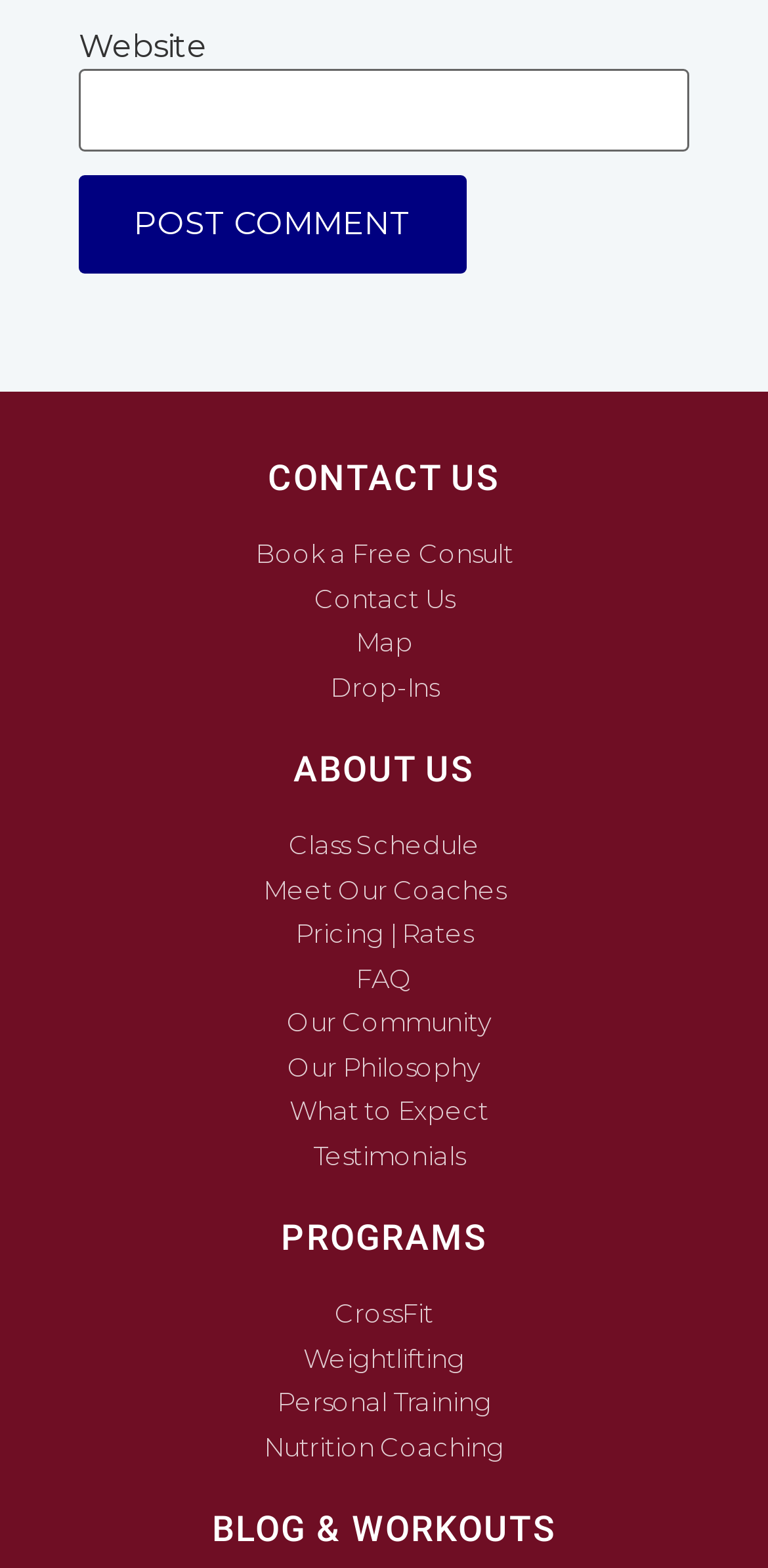Answer the question below using just one word or a short phrase: 
What is the purpose of the textbox?

Post comment